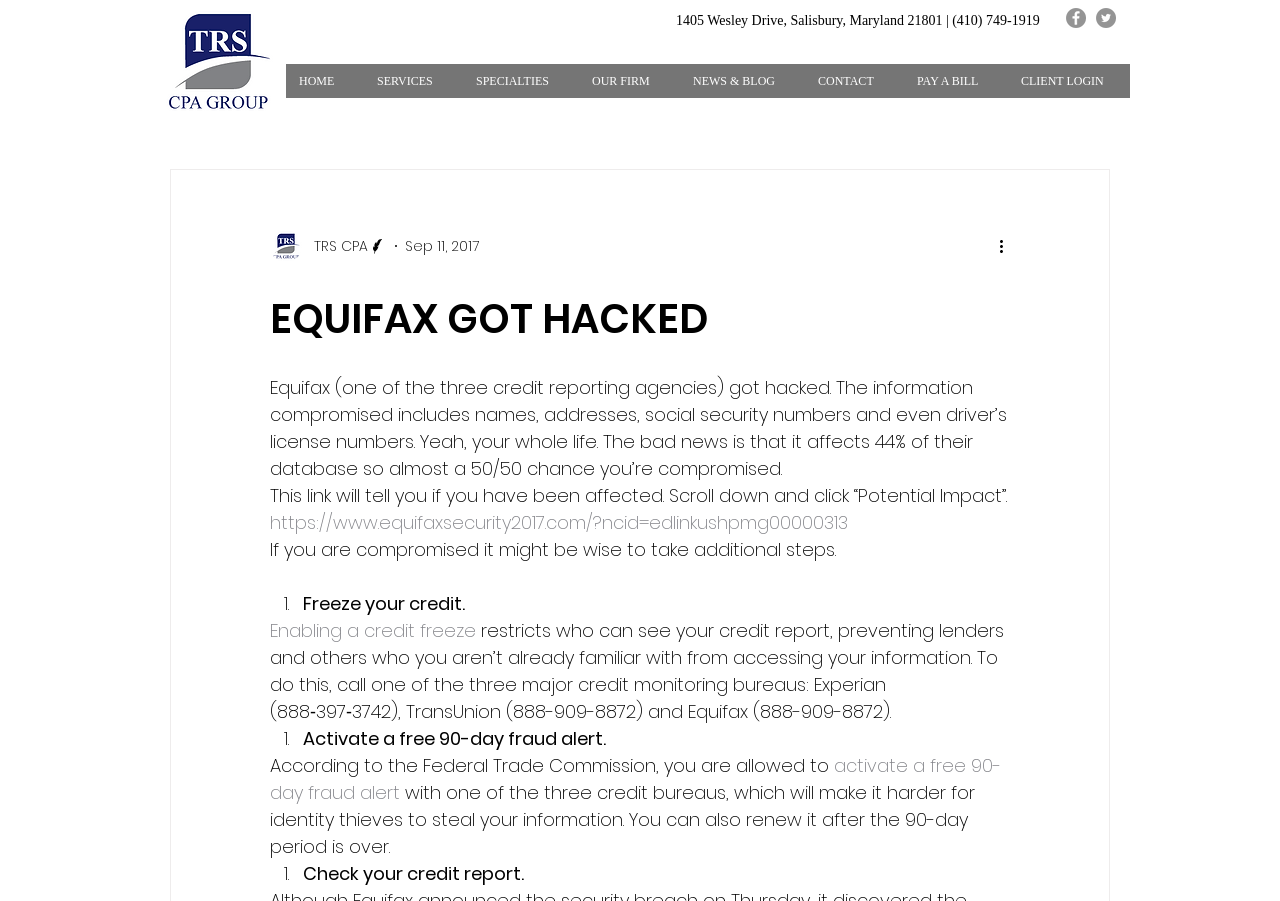Can you specify the bounding box coordinates for the region that should be clicked to fulfill this instruction: "Click Enabling a credit freeze".

[0.211, 0.686, 0.372, 0.714]